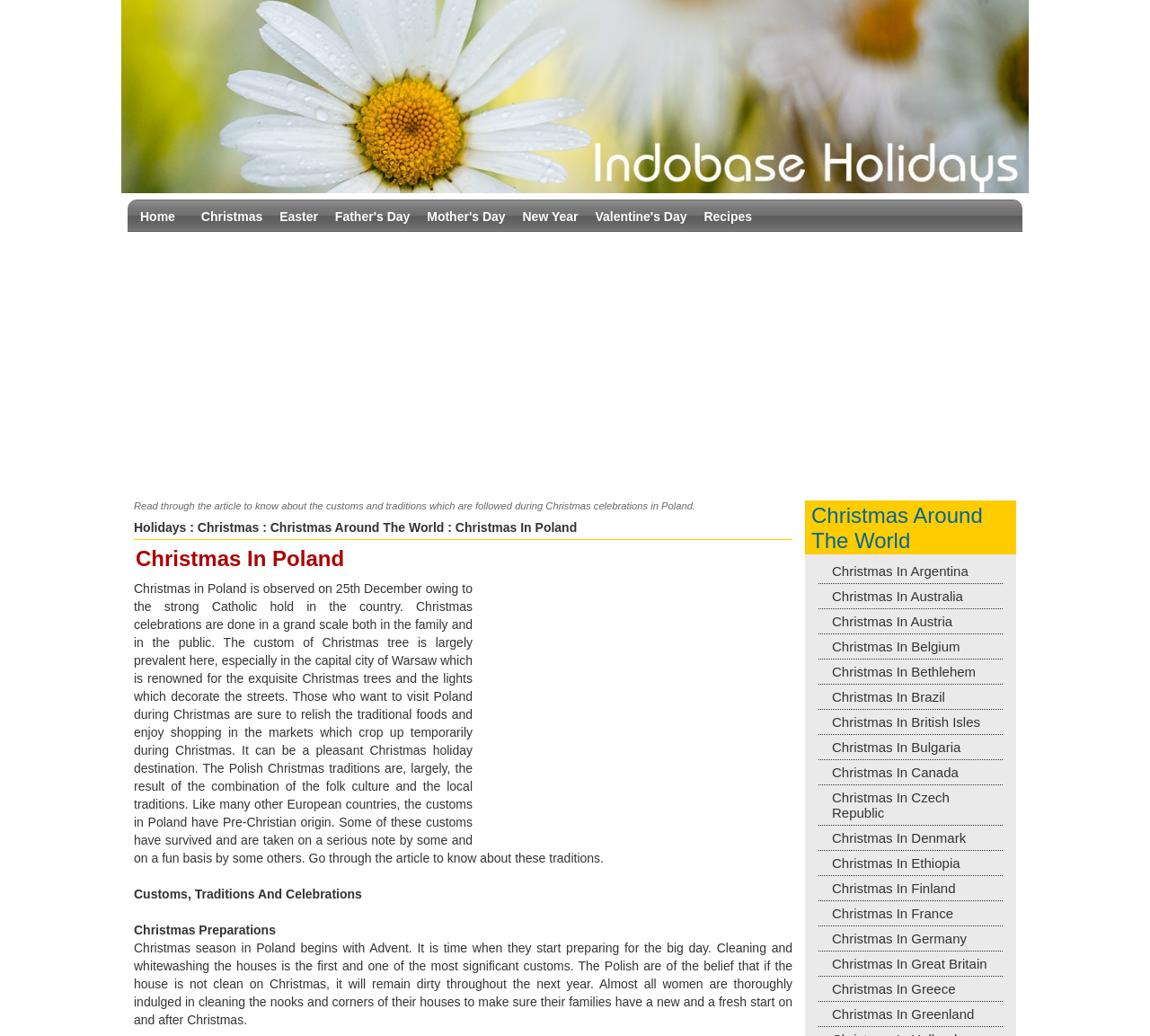Please find and report the bounding box coordinates of the element to click in order to perform the following action: "Click on the 'Home' link". The coordinates should be expressed as four float numbers between 0 and 1, in the format [left, top, right, bottom].

[0.116, 0.198, 0.158, 0.219]